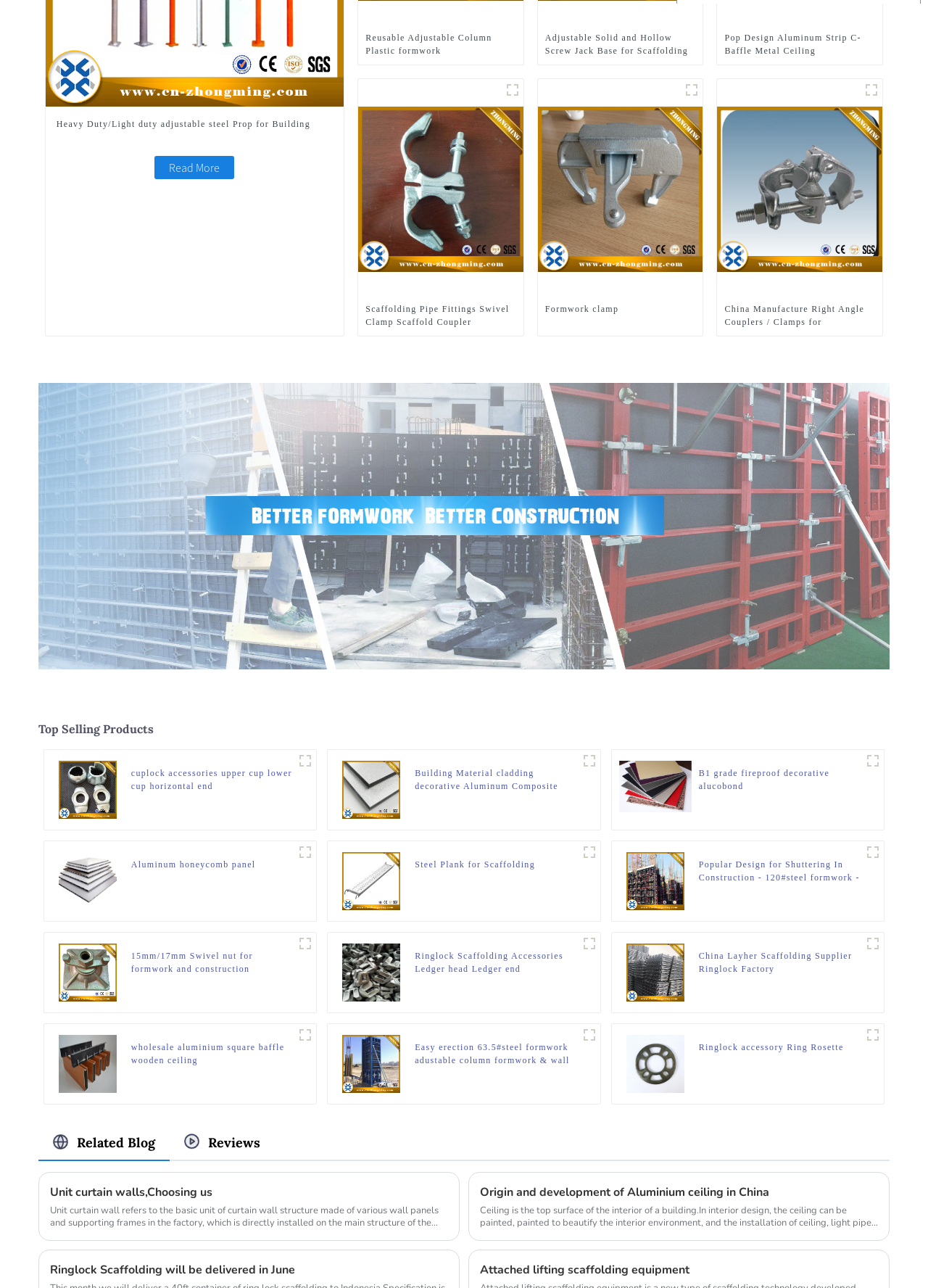What is the category of the products shown on this webpage?
Please answer the question with a detailed response using the information from the screenshot.

The products shown on this webpage, such as adjustable steel props, scaffolding pipe fittings, and formwork clamps, are all related to building and construction. Therefore, the category of the products shown on this webpage is building materials.